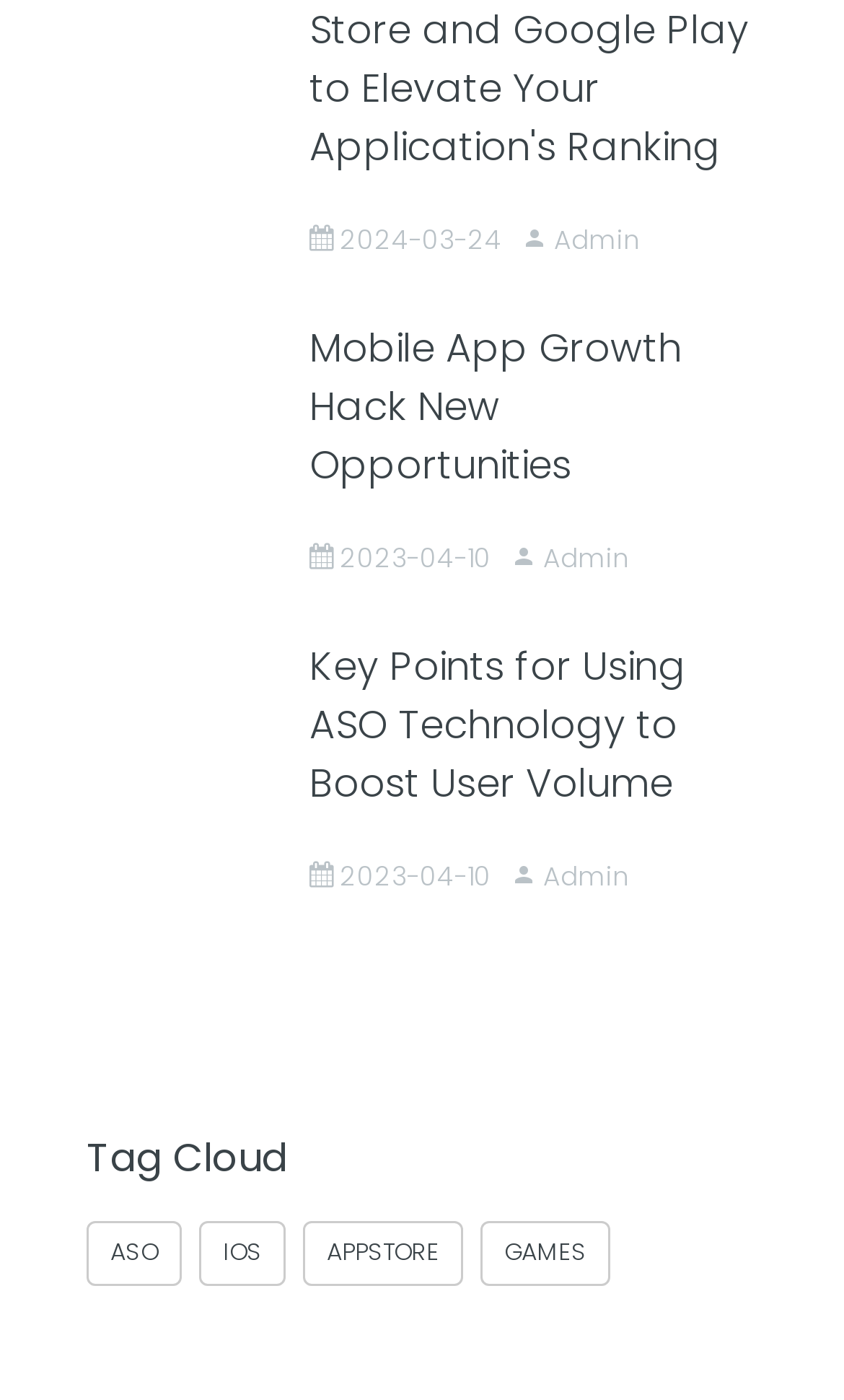Locate the bounding box coordinates of the area that needs to be clicked to fulfill the following instruction: "View Mobile App Growth Hack New Opportunities". The coordinates should be in the format of four float numbers between 0 and 1, namely [left, top, right, bottom].

[0.366, 0.228, 0.807, 0.351]